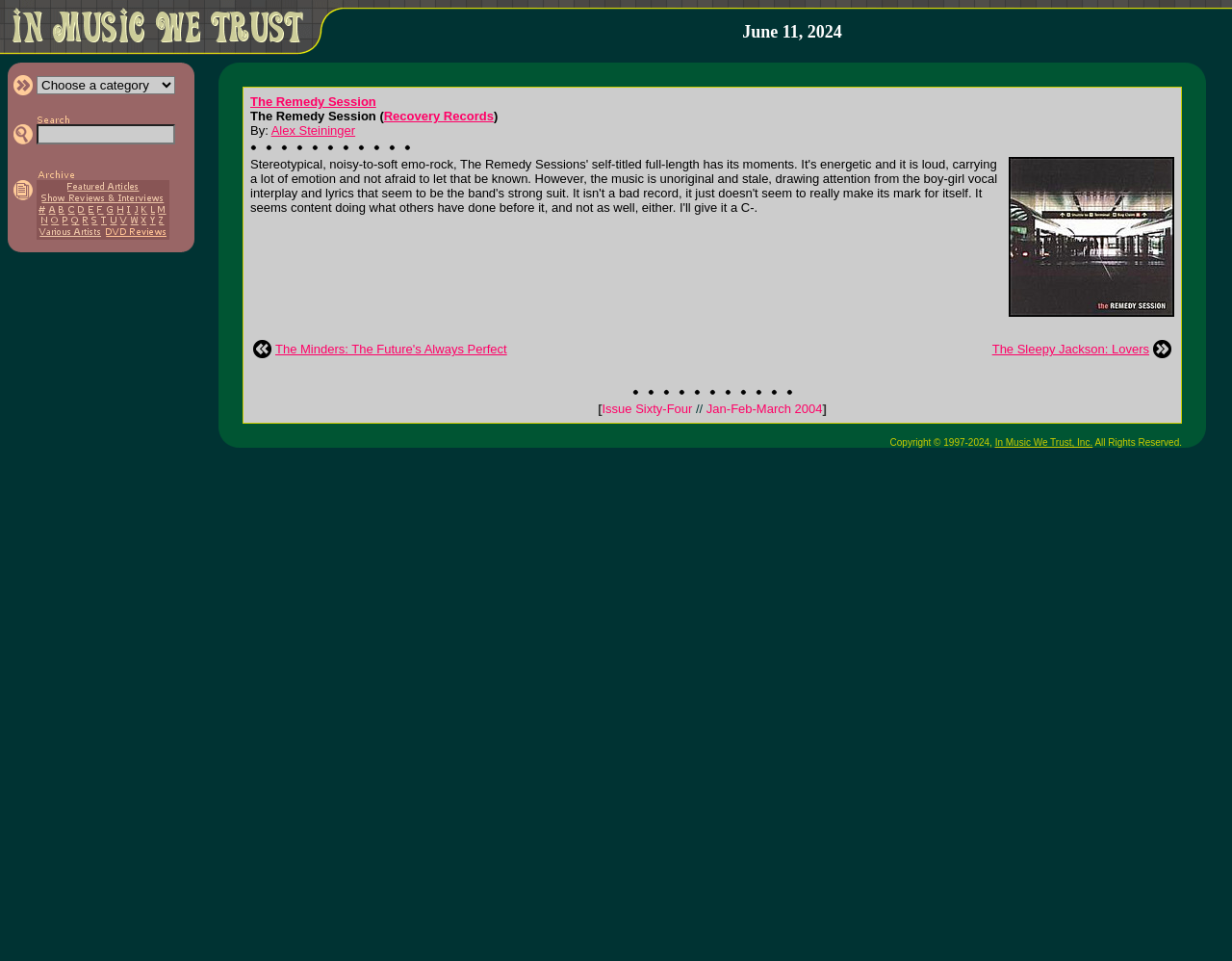Offer a detailed account of what is visible on the webpage.

The webpage is about In Music We Trust, a music review website. At the top, there is a navigation bar with a category selection dropdown menu and a search bar. Below the navigation bar, there is a section with a title "The Remedy Session" and a brief description of the band's self-titled album. The description is written by Alex Steininger and provides a mixed review of the album, stating that it has its moments but is unoriginal and stale.

To the left of the album description, there is a sidebar with links to various sections of the website, including Article Archives, Featured Articles, Interviews & Show Reviews, and DVD Reviews. The sidebar also has a list of alphabetical links from A to Z, which likely lead to specific artist or band pages.

At the bottom of the page, there is a footer section with copyright information and a note that the website has been in operation since 1997. There are also links to previous and next articles, as well as a reference to Issue Sixty-Four of the website's publication, which was released in January-February-March 2004.